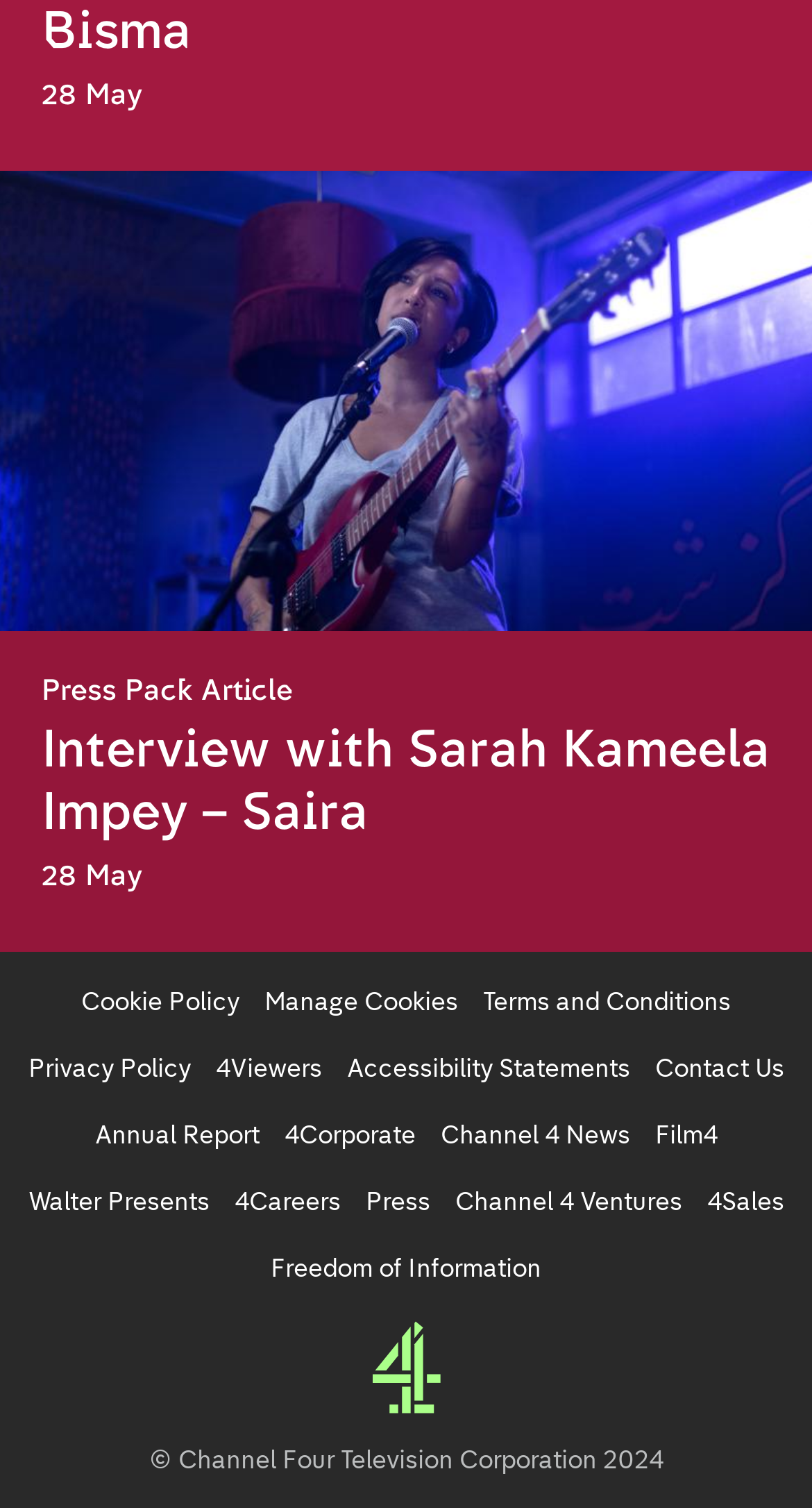Please determine the bounding box coordinates of the clickable area required to carry out the following instruction: "Learn about Channel 4 News". The coordinates must be four float numbers between 0 and 1, represented as [left, top, right, bottom].

[0.542, 0.741, 0.776, 0.762]